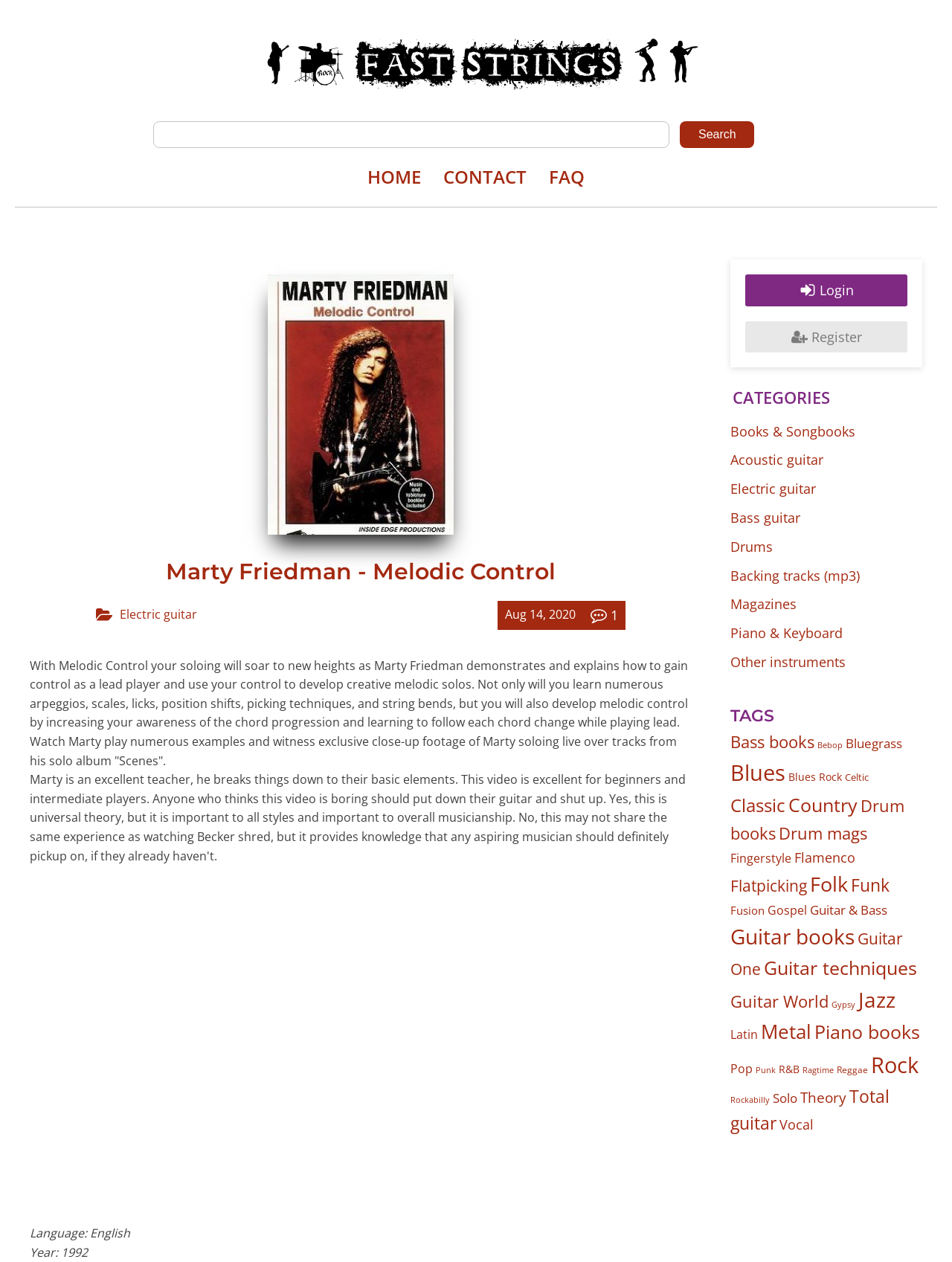Specify the bounding box coordinates of the element's area that should be clicked to execute the given instruction: "Register for an account". The coordinates should be four float numbers between 0 and 1, i.e., [left, top, right, bottom].

[0.783, 0.254, 0.953, 0.28]